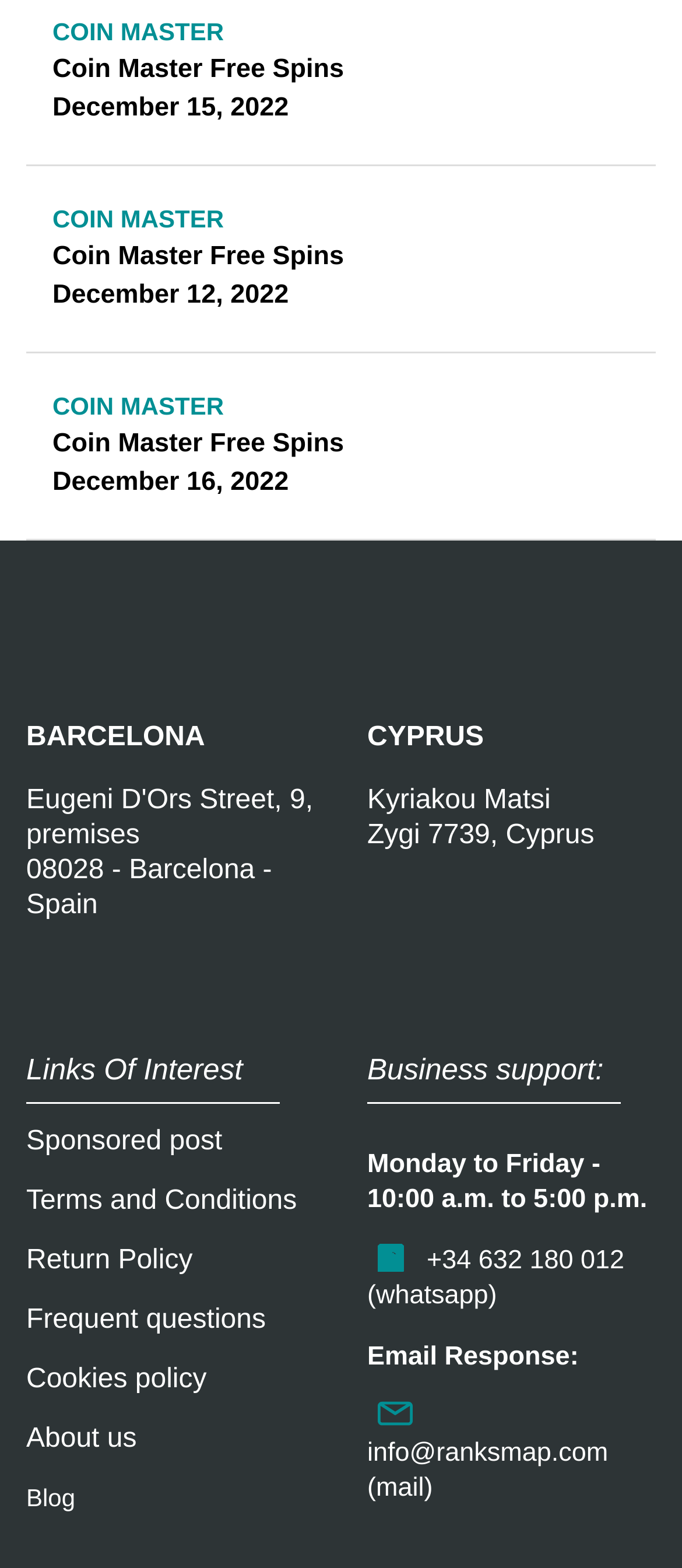Please locate the bounding box coordinates for the element that should be clicked to achieve the following instruction: "Click the link to Coin Master Free Spins December 12, 2022". Ensure the coordinates are given as four float numbers between 0 and 1, i.e., [left, top, right, bottom].

[0.051, 0.117, 0.949, 0.213]